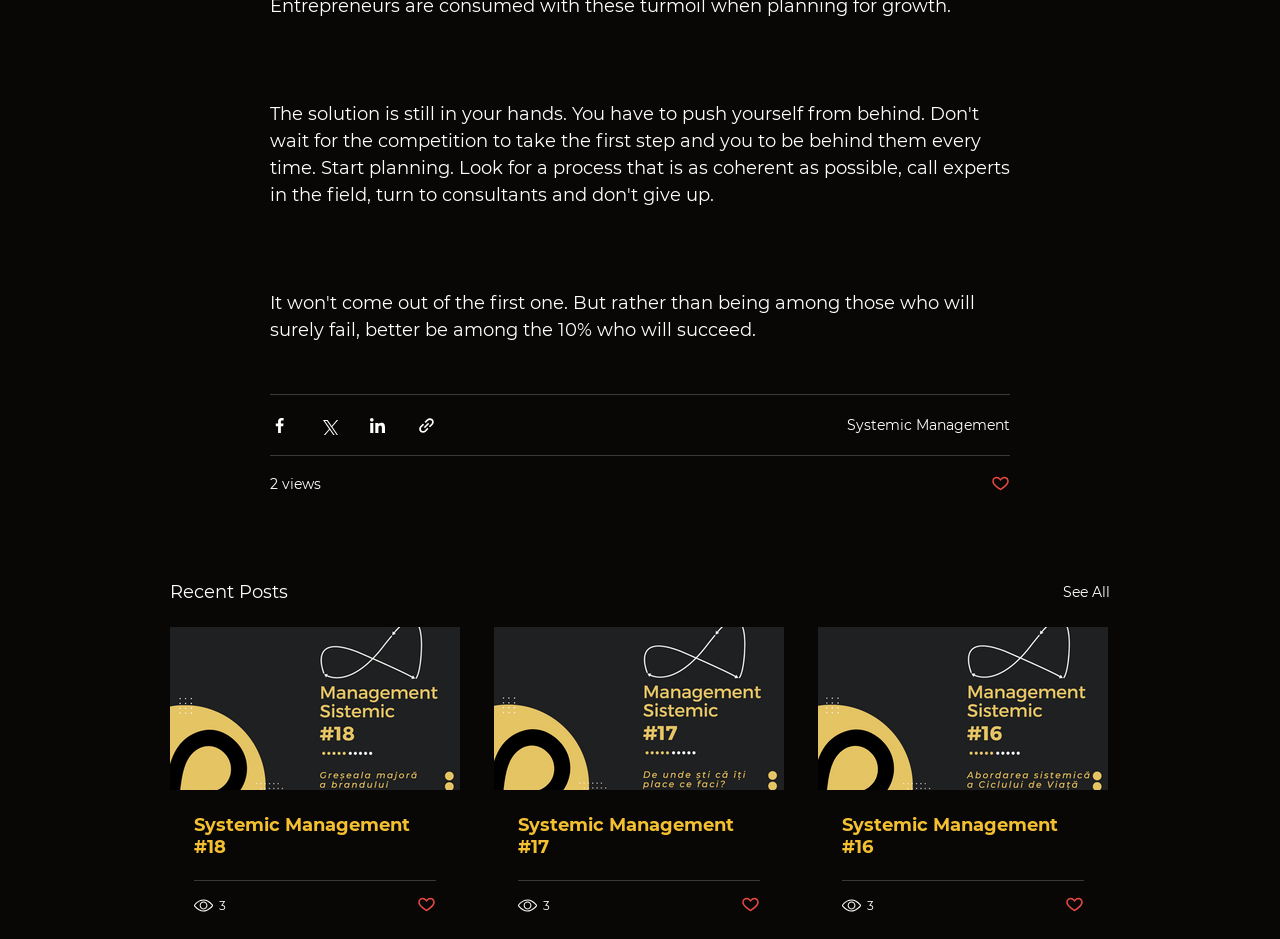Answer briefly with one word or phrase:
What is the purpose of the 'See All' link?

View all posts